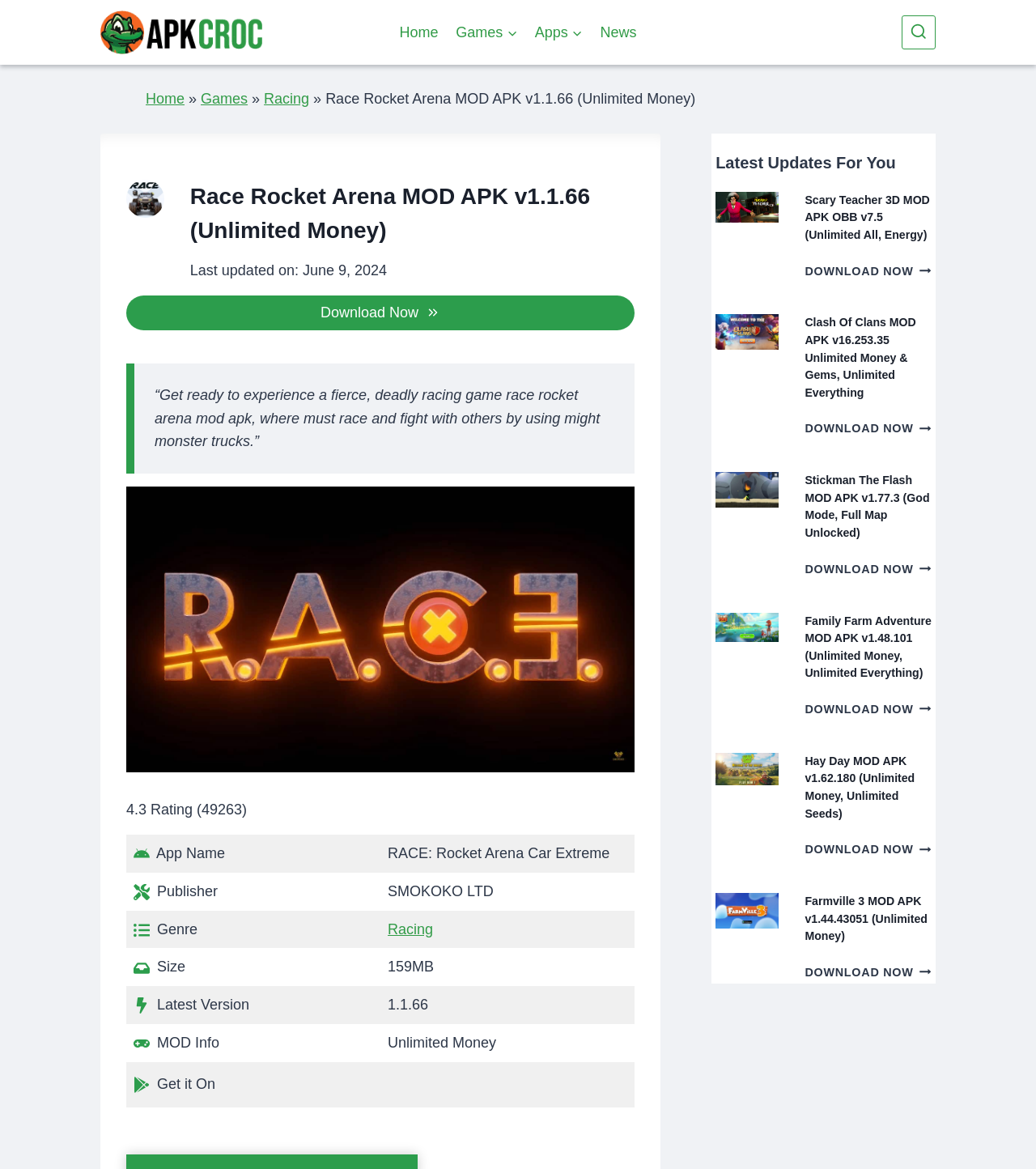Provide a comprehensive caption for the webpage.

This webpage is about Race Rocket Arena MOD APK, a post-apocalyptic racing game. At the top, there is a logo of "apkcroc" on the left, and a navigation menu with links to "Home", "Games", "Apps", and "News" on the right. Below the navigation menu, there is a breadcrumbs navigation with links to "Home", "Games", and "Racing". 

To the right of the breadcrumbs navigation, there is a heading that reads "Race Rocket Arena MOD APK v1.1.66 (Unlimited Money)" with an icon and a "Download Now" button below it. Below the heading, there is a brief description of the game, followed by a rating of 4.3 out of 5 stars based on 49,263 reviews.

Below the game description, there is a table with information about the game, including its name, publisher, genre, size, latest version, and MOD info. The table also has a "Get it On" button with a Google Play icon.

On the right side of the page, there are three articles with links to other MOD APK games, including Scary Teacher 3D, Clash of Clans, and Stickman The Flash. Each article has an image, a heading, and a "Download Now" button.